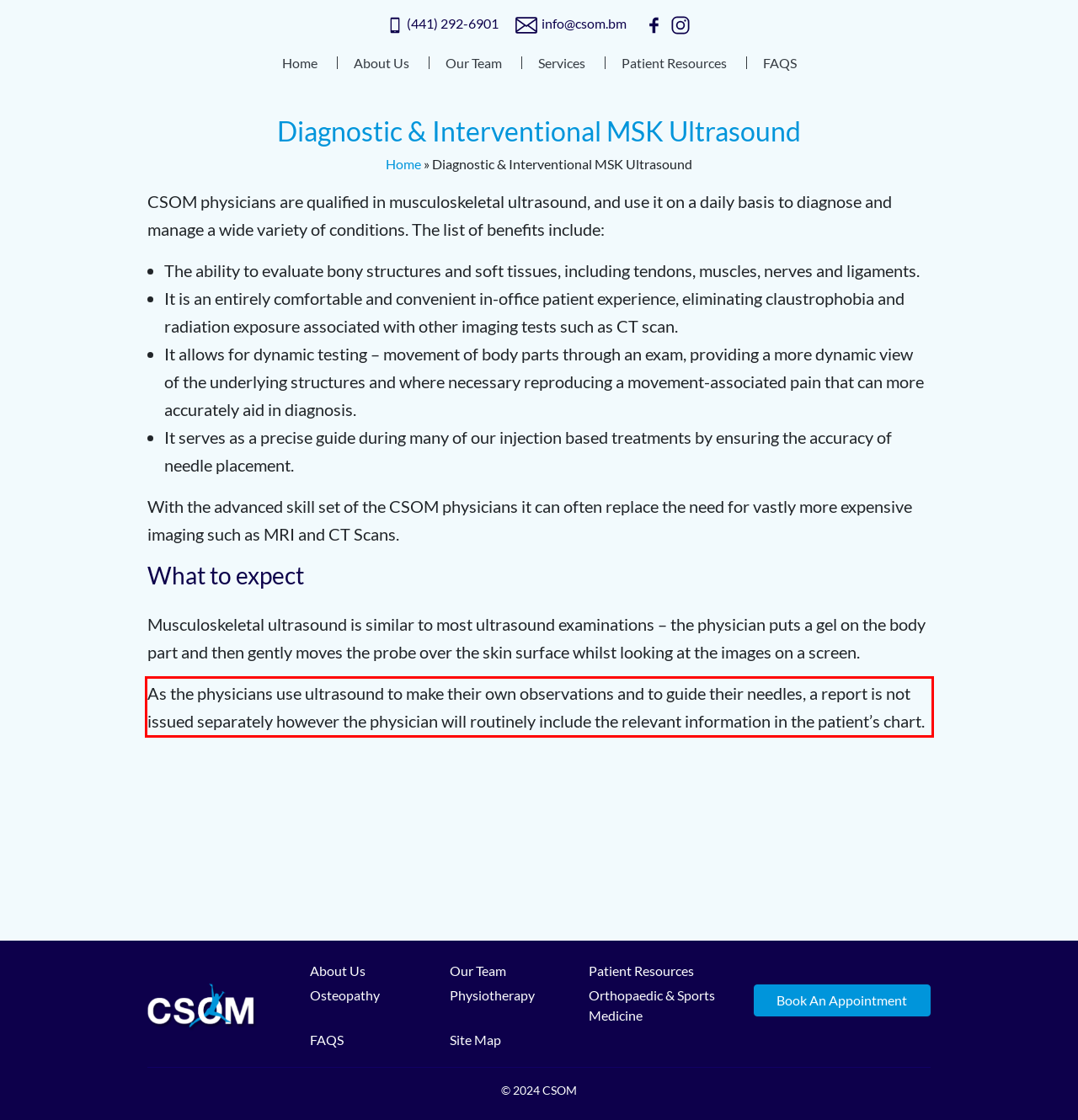Please identify and extract the text content from the UI element encased in a red bounding box on the provided webpage screenshot.

As the physicians use ultrasound to make their own observations and to guide their needles, a report is not issued separately however the physician will routinely include the relevant information in the patient’s chart.